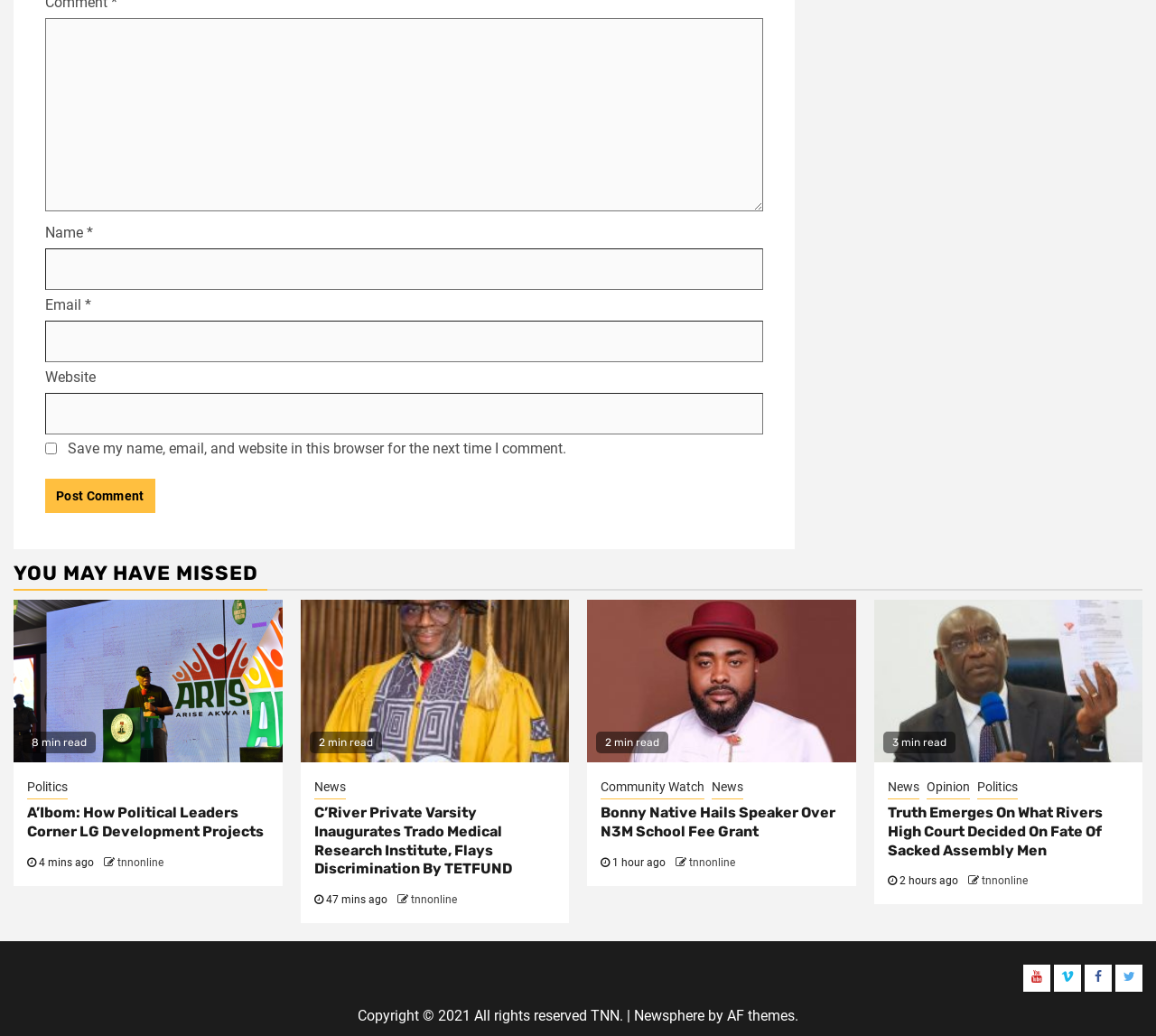Locate the bounding box of the UI element defined by this description: "parent_node: Email * aria-describedby="email-notes" name="email"". The coordinates should be given as four float numbers between 0 and 1, formatted as [left, top, right, bottom].

[0.039, 0.309, 0.66, 0.35]